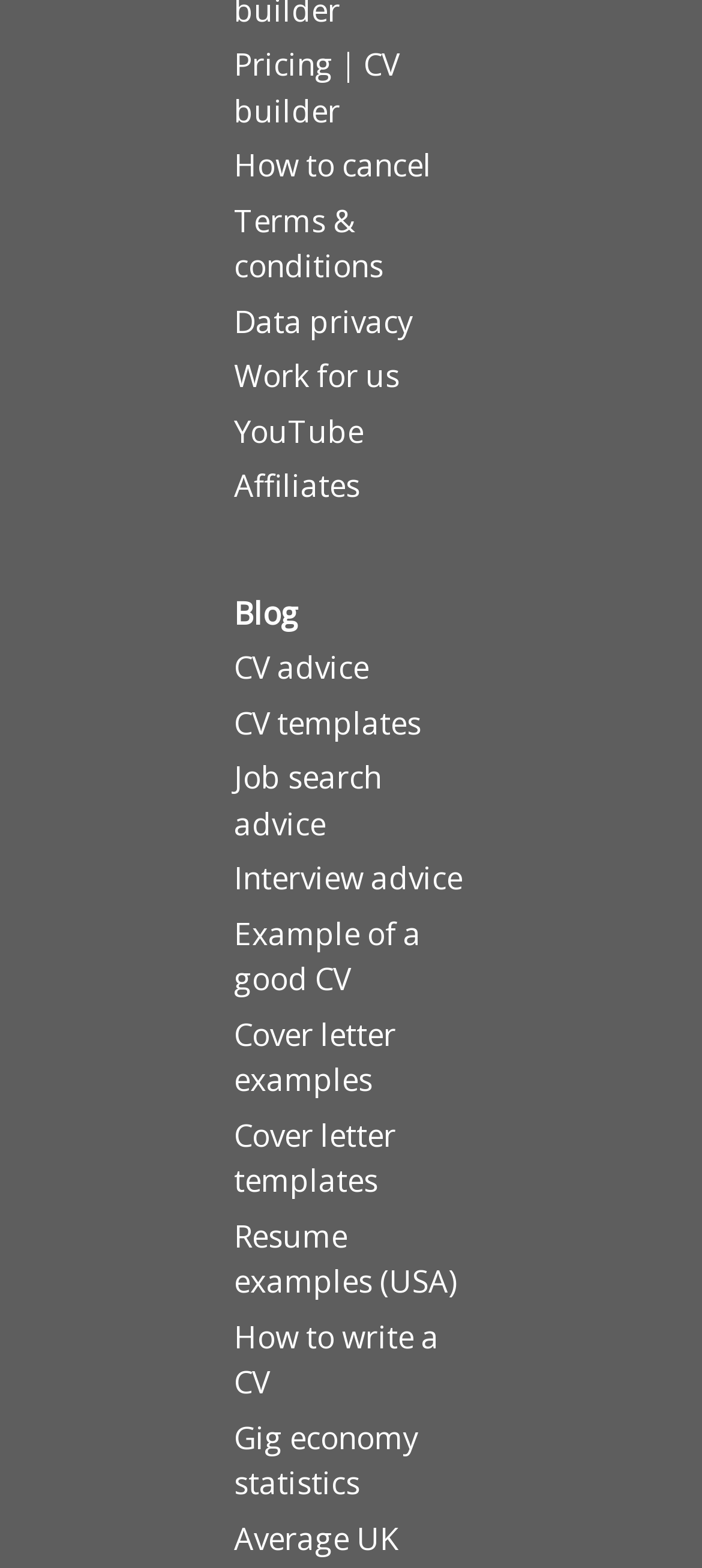Carefully examine the image and provide an in-depth answer to the question: How many links are related to CV?

There are five links related to CV: 'CV advice', 'CV templates', 'Example of a good CV', 'How to write a CV', and 'Resume examples (USA)'.